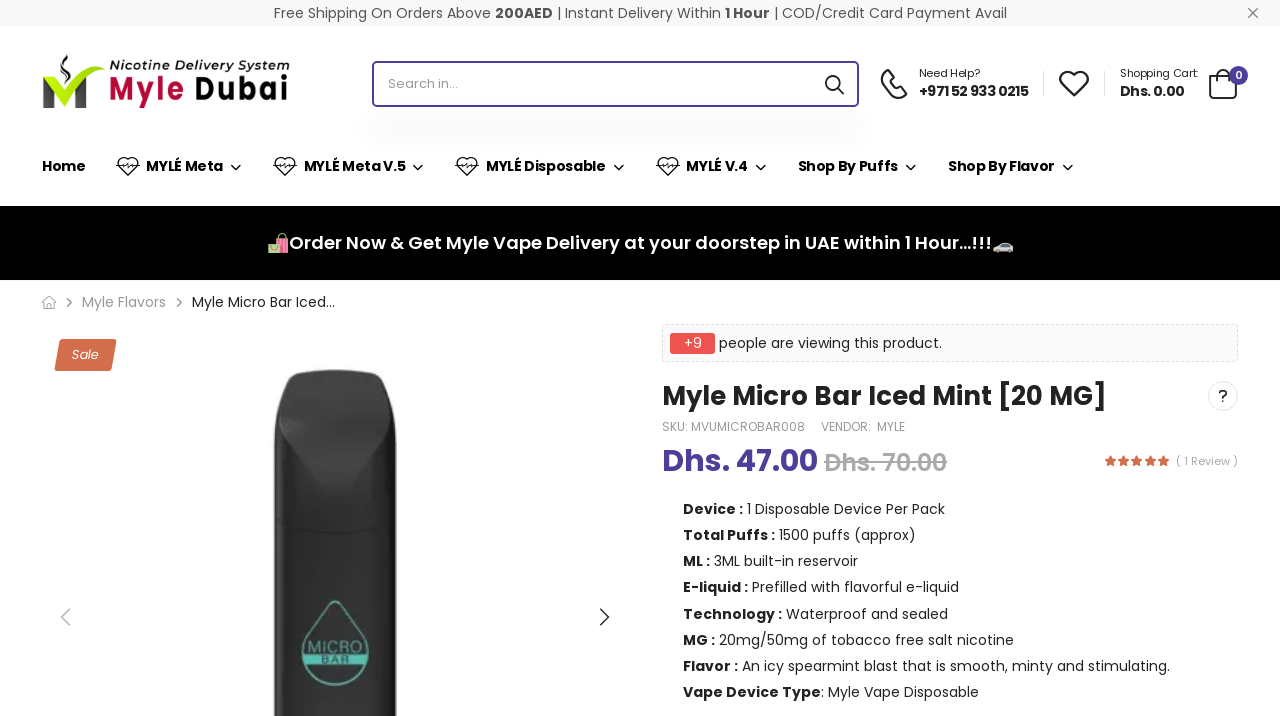Find the bounding box coordinates of the clickable region needed to perform the following instruction: "Next slide". The coordinates should be provided as four float numbers between 0 and 1, i.e., [left, top, right, bottom].

[0.459, 0.845, 0.483, 0.879]